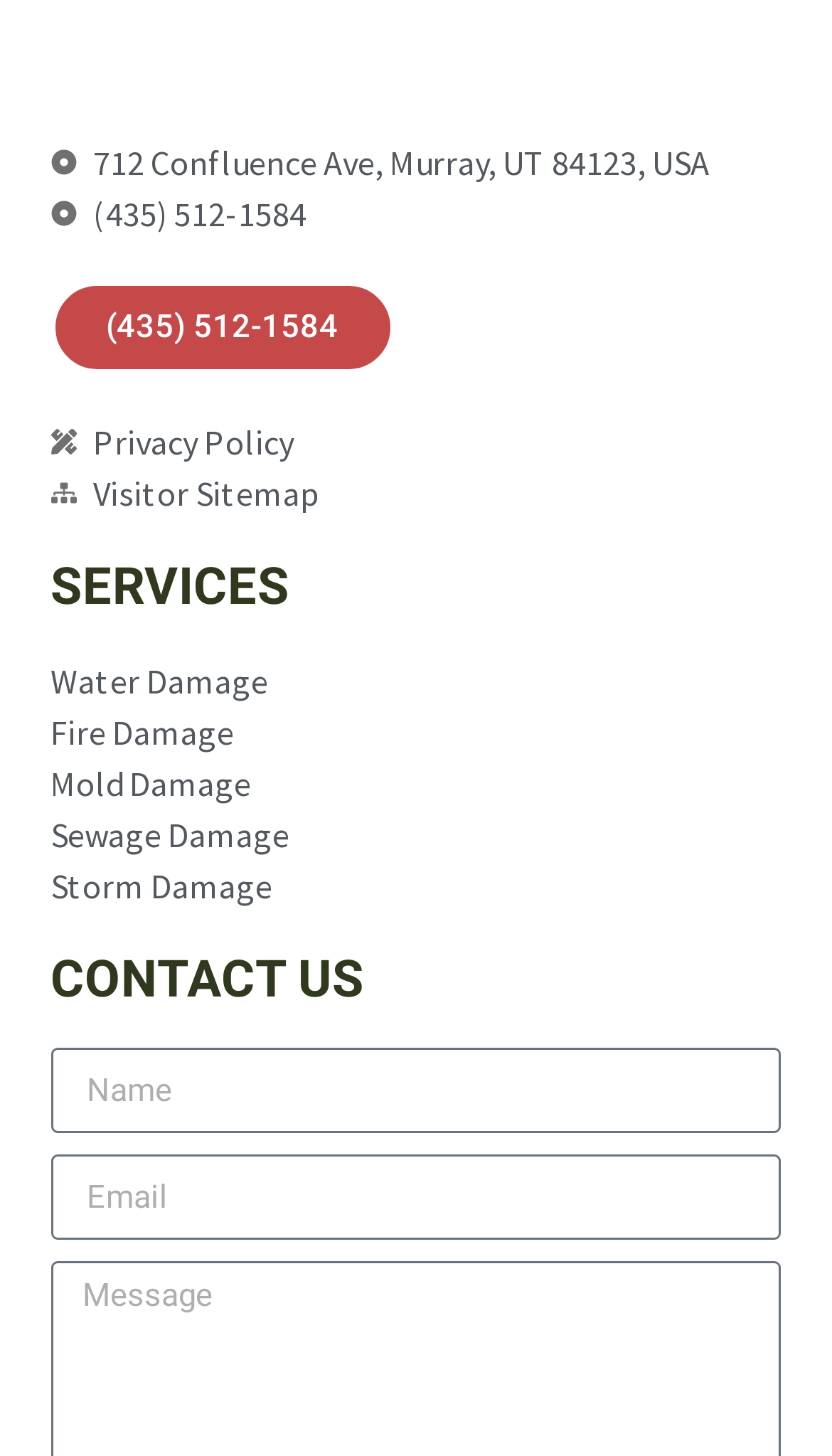Find the bounding box coordinates of the element to click in order to complete this instruction: "learn about water damage services". The bounding box coordinates must be four float numbers between 0 and 1, denoted as [left, top, right, bottom].

[0.061, 0.45, 0.939, 0.486]